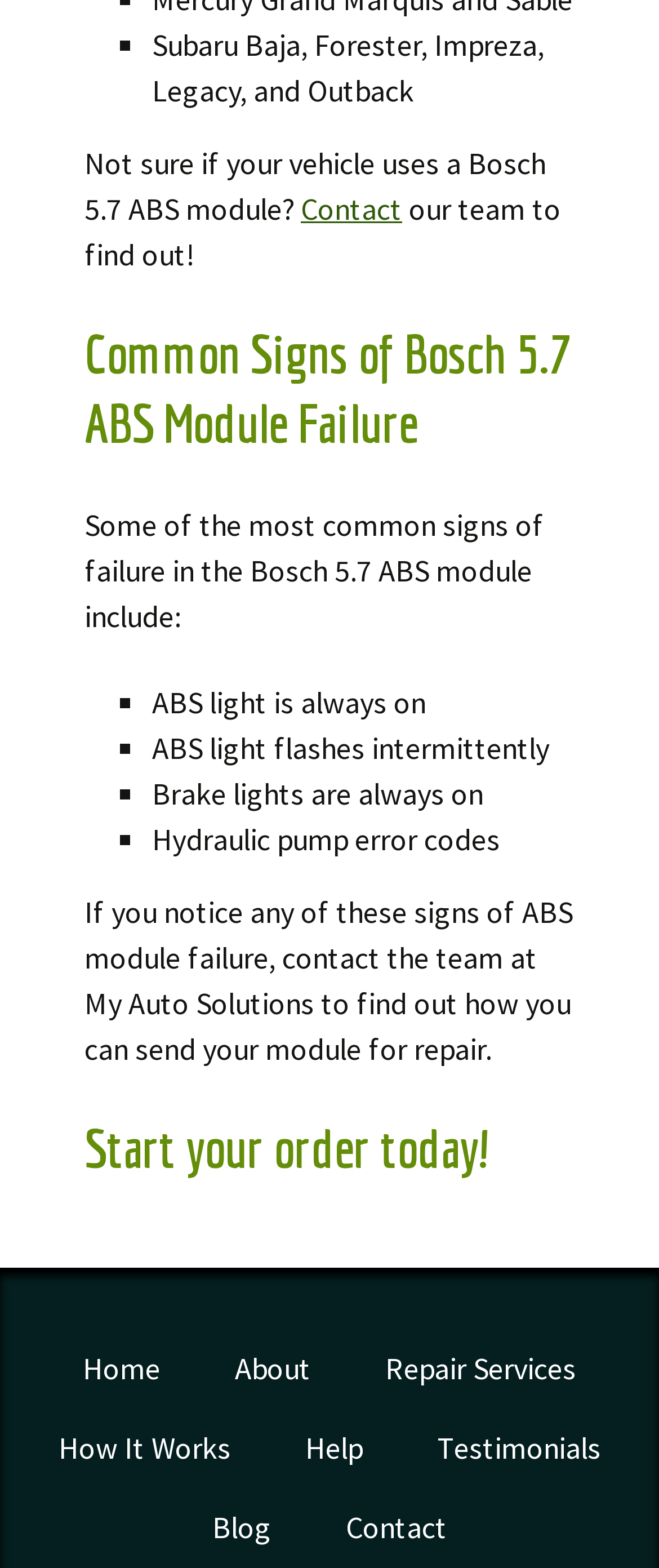What other resources are available on the website?
Refer to the screenshot and deliver a thorough answer to the question presented.

The webpage has a navigation menu at the bottom that links to other resources on the website, including Home, About, Repair Services, How It Works, Help, Testimonials, Blog, and Contact. These resources may provide additional information about My Auto Solutions and its services.